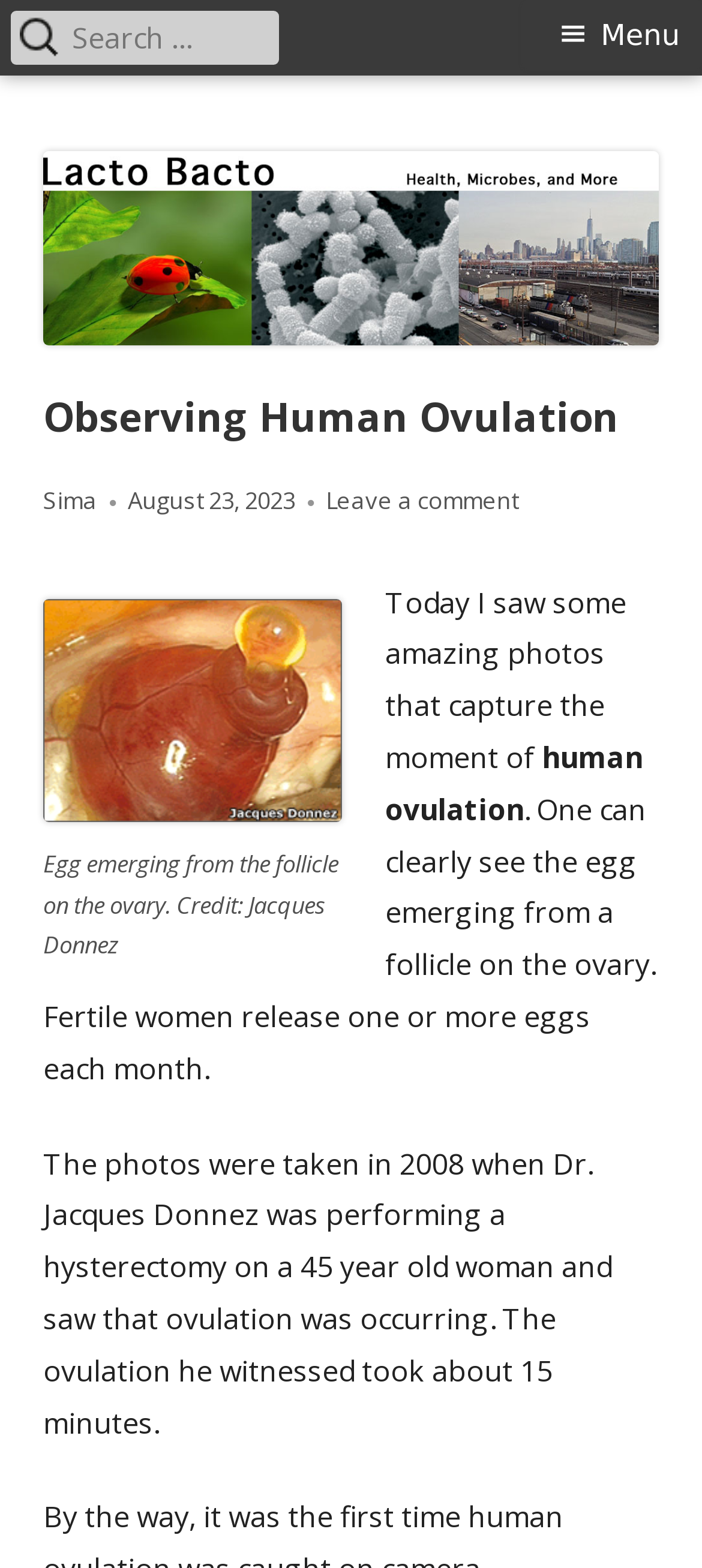Using the provided element description, identify the bounding box coordinates as (top-left x, top-left y, bottom-right x, bottom-right y). Ensure all values are between 0 and 1. Description: Menu

[0.744, 0.0, 1.0, 0.044]